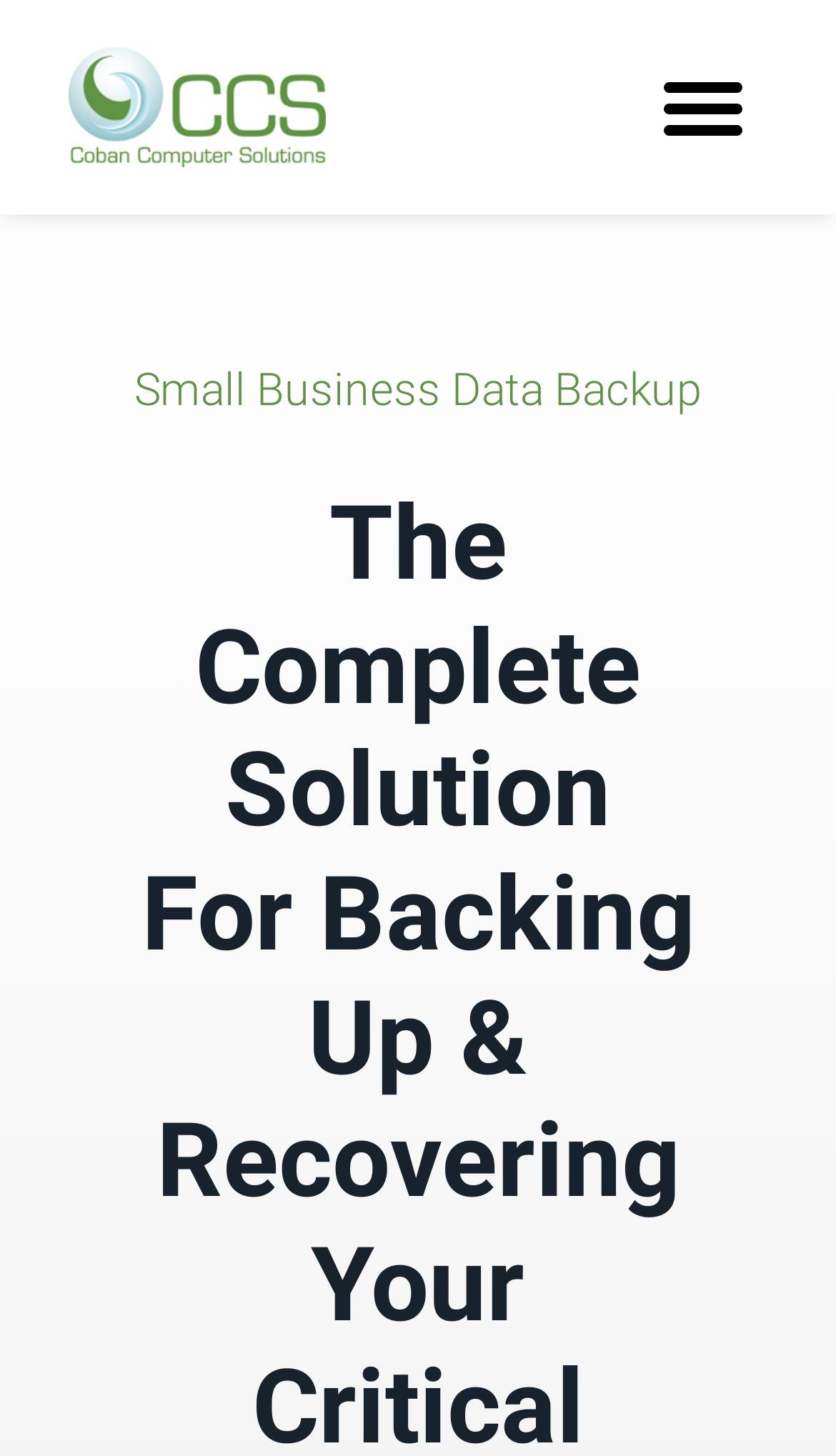Please provide the bounding box coordinate of the region that matches the element description: Menu. Coordinates should be in the format (top-left x, top-left y, bottom-right x, bottom-right y) and all values should be between 0 and 1.

[0.764, 0.029, 0.918, 0.118]